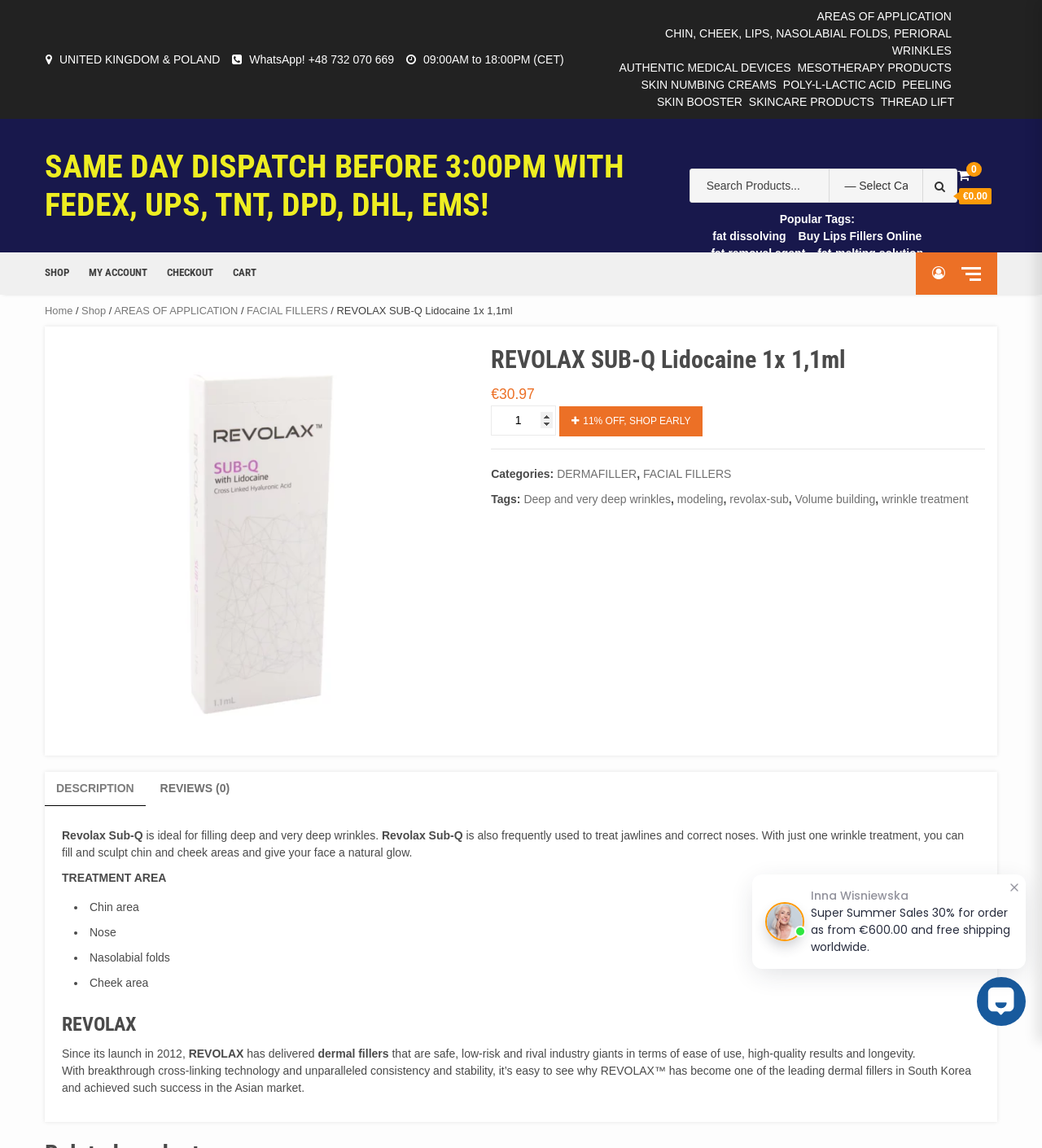From the webpage screenshot, predict the bounding box coordinates (top-left x, top-left y, bottom-right x, bottom-right y) for the UI element described here: SKIN NUMBING CREAMS

[0.615, 0.068, 0.745, 0.079]